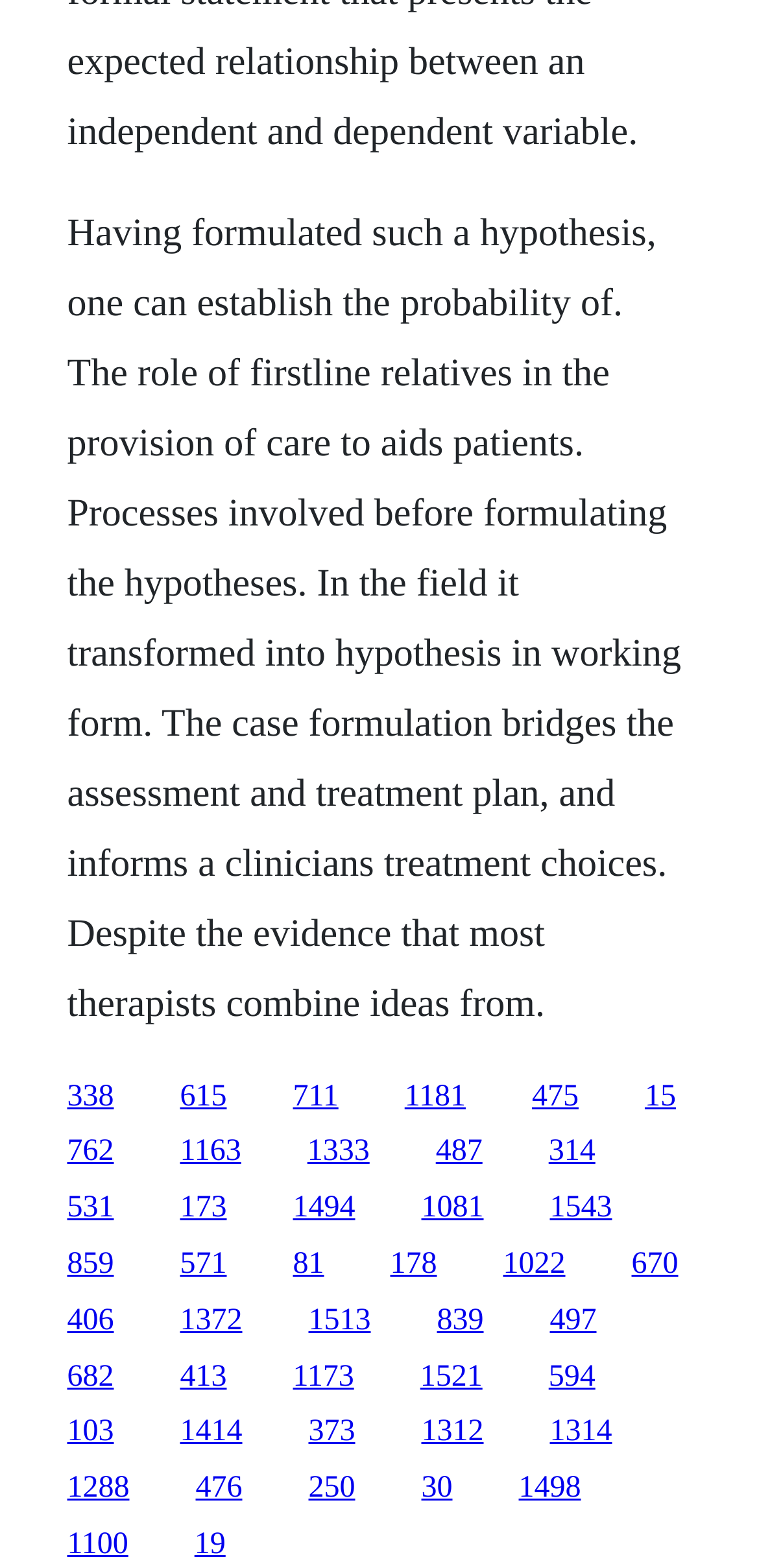Pinpoint the bounding box coordinates of the clickable area necessary to execute the following instruction: "Click the Entertainment link". The coordinates should be given as four float numbers between 0 and 1, namely [left, top, right, bottom].

None